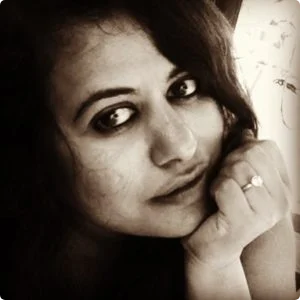Respond to the question with just a single word or phrase: 
What is the author's expression?

Thoughtful